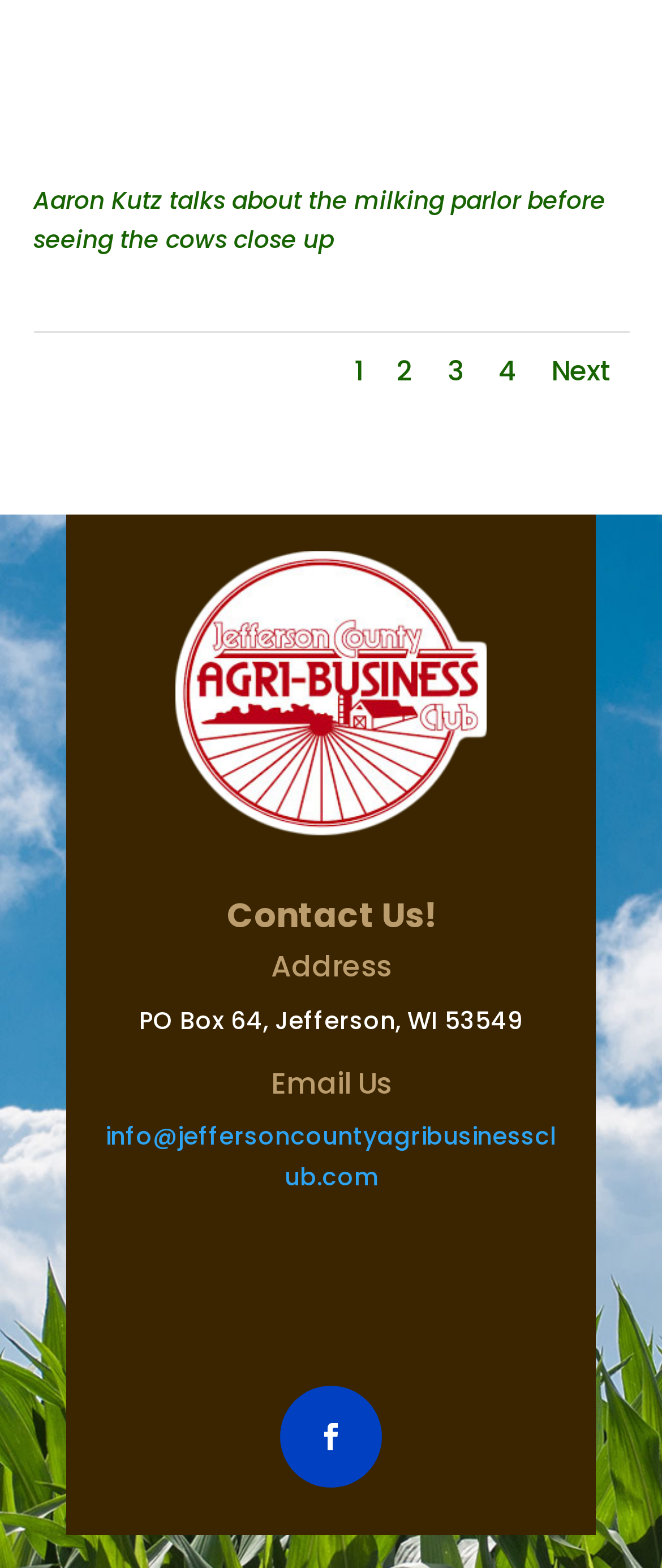Respond to the question below with a single word or phrase: How many pagination links are there?

5